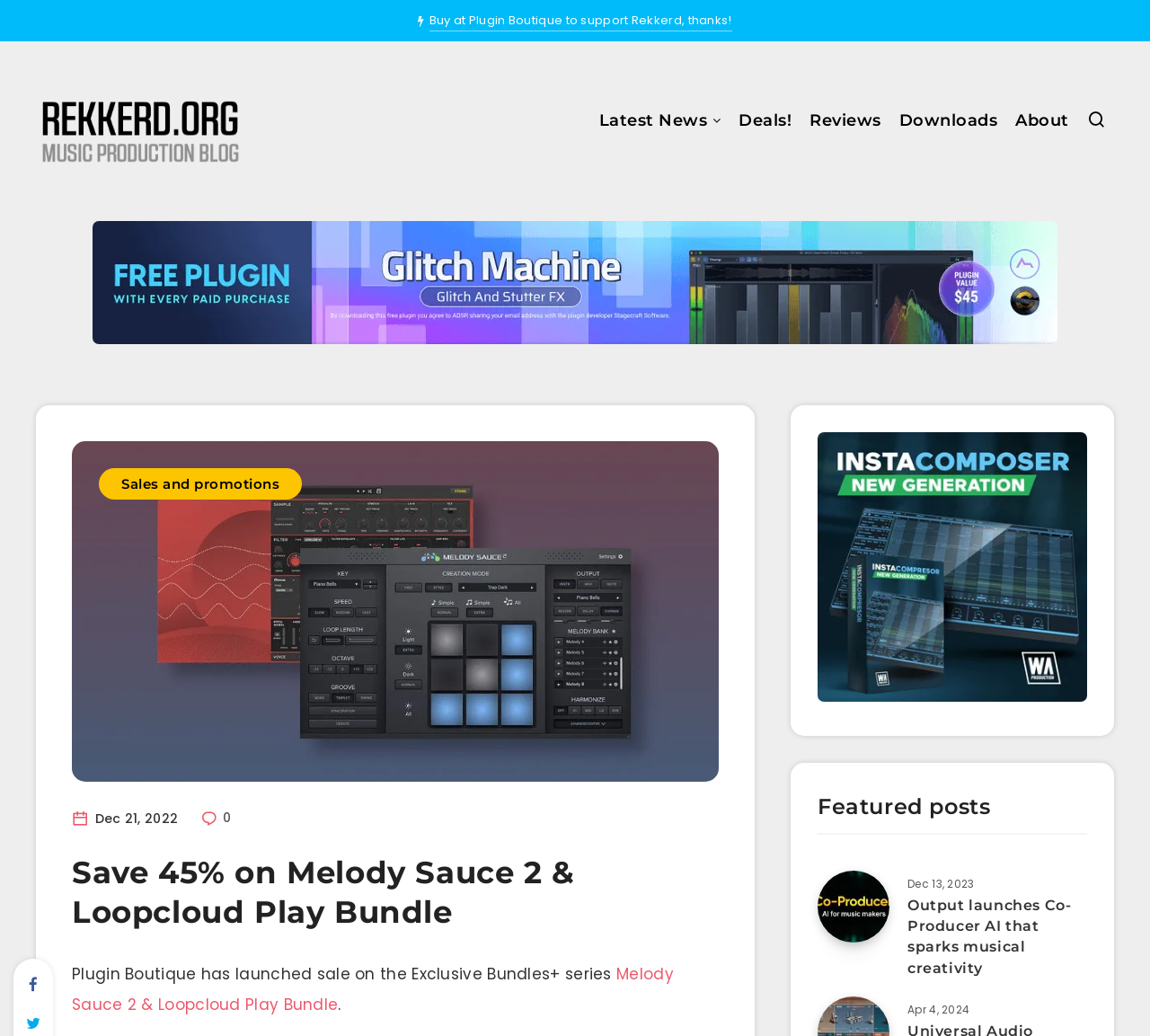Specify the bounding box coordinates of the area that needs to be clicked to achieve the following instruction: "Explore ADSR Sounds".

[0.08, 0.318, 0.92, 0.336]